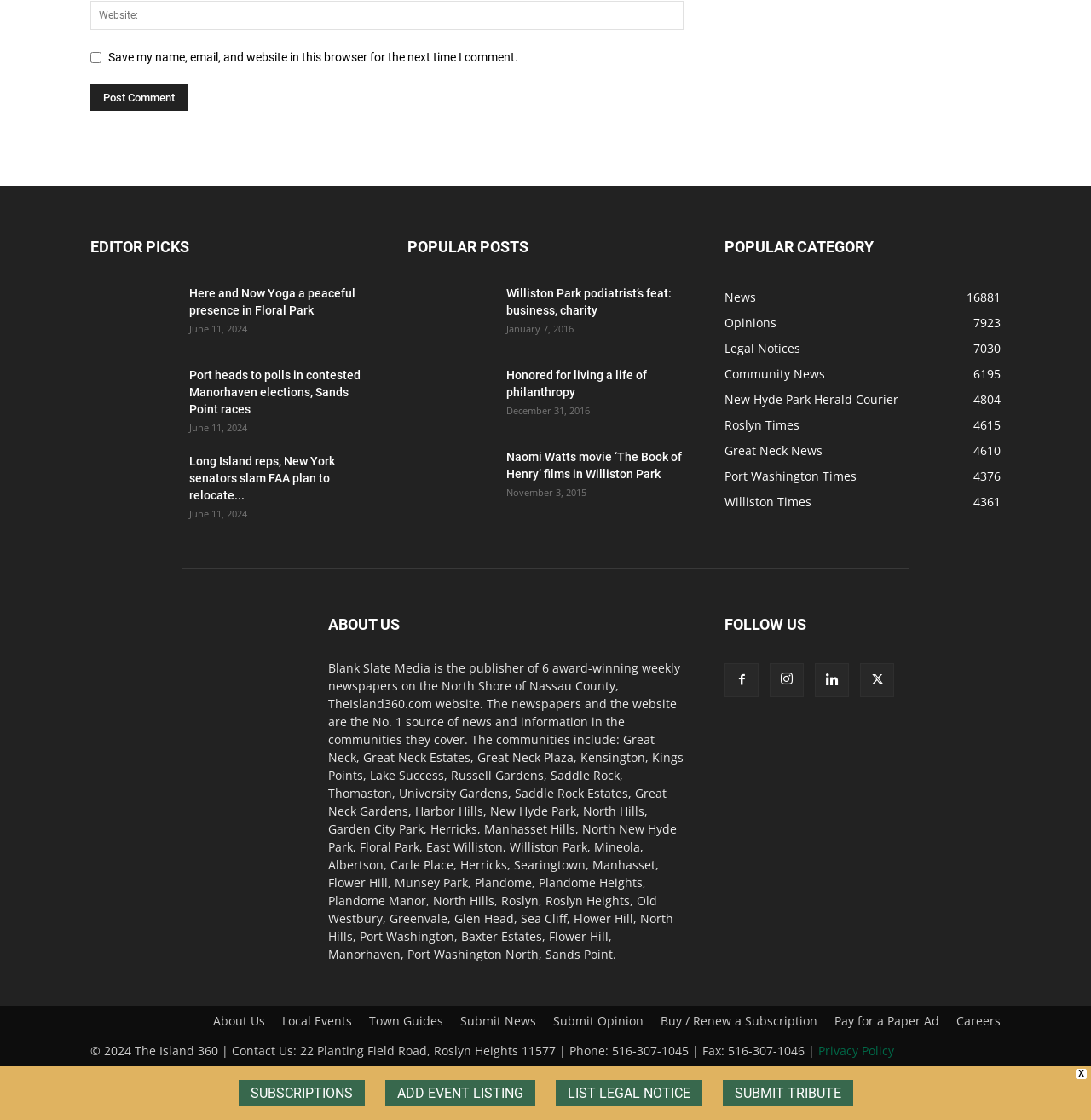Please specify the bounding box coordinates of the region to click in order to perform the following instruction: "read about editor picks".

[0.083, 0.209, 0.336, 0.231]